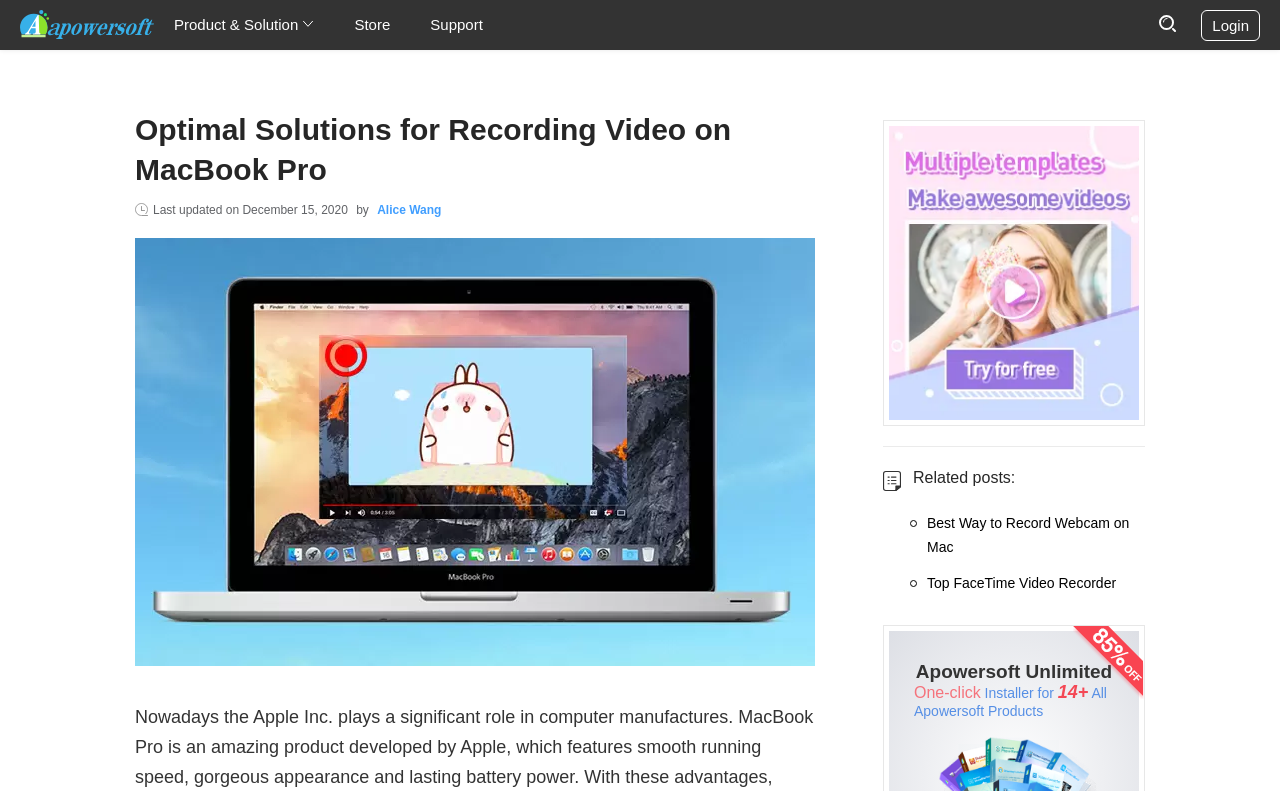Predict the bounding box coordinates for the UI element described as: "Store". The coordinates should be four float numbers between 0 and 1, presented as [left, top, right, bottom].

[0.277, 0.02, 0.305, 0.042]